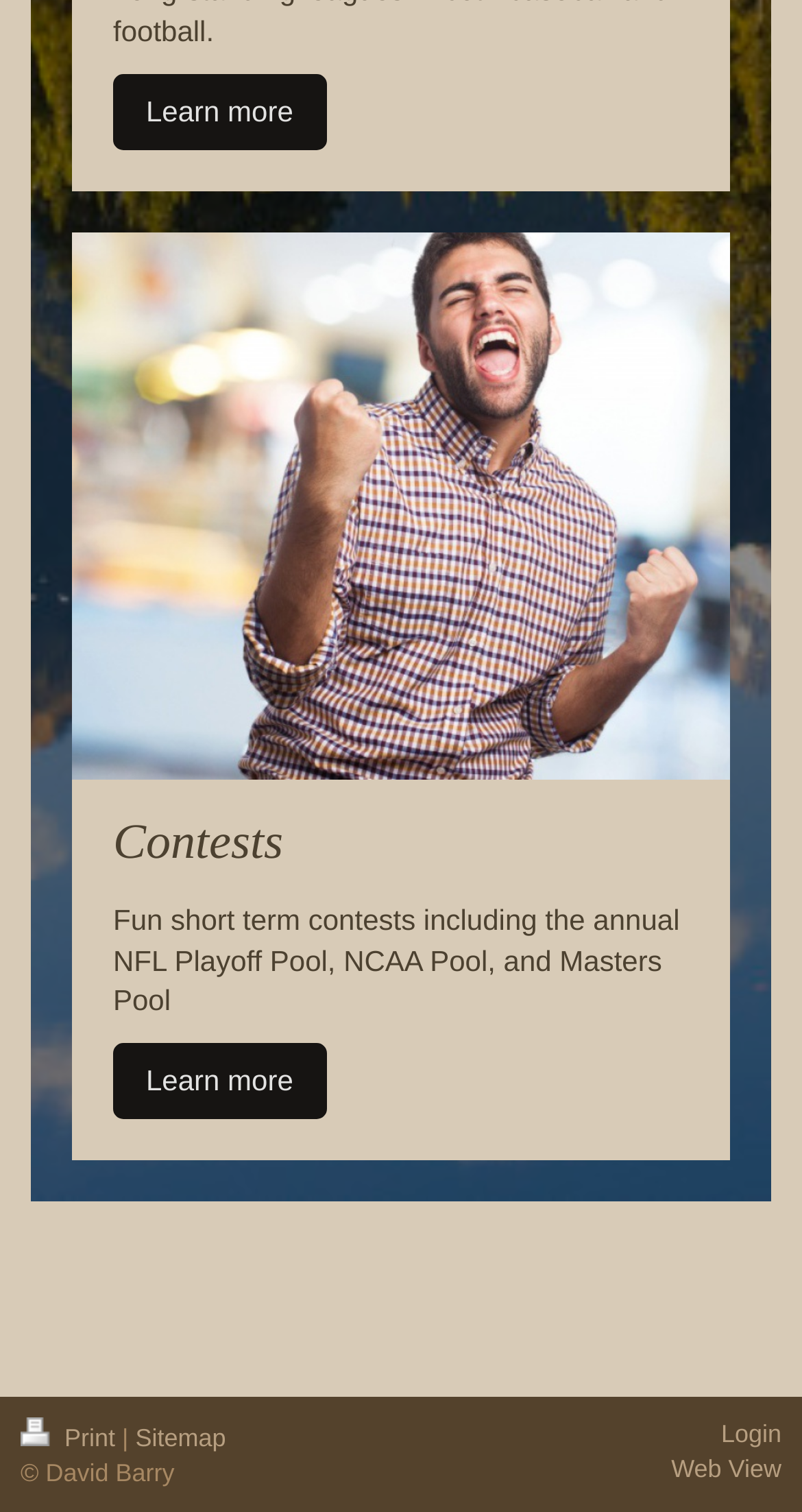What is the position of the 'Print' link?
Based on the image, answer the question with as much detail as possible.

By analyzing the bounding box coordinates of the 'Print' link element, specifically the y1 and y2 values, it can be determined that the link is located at the bottom left of the webpage.